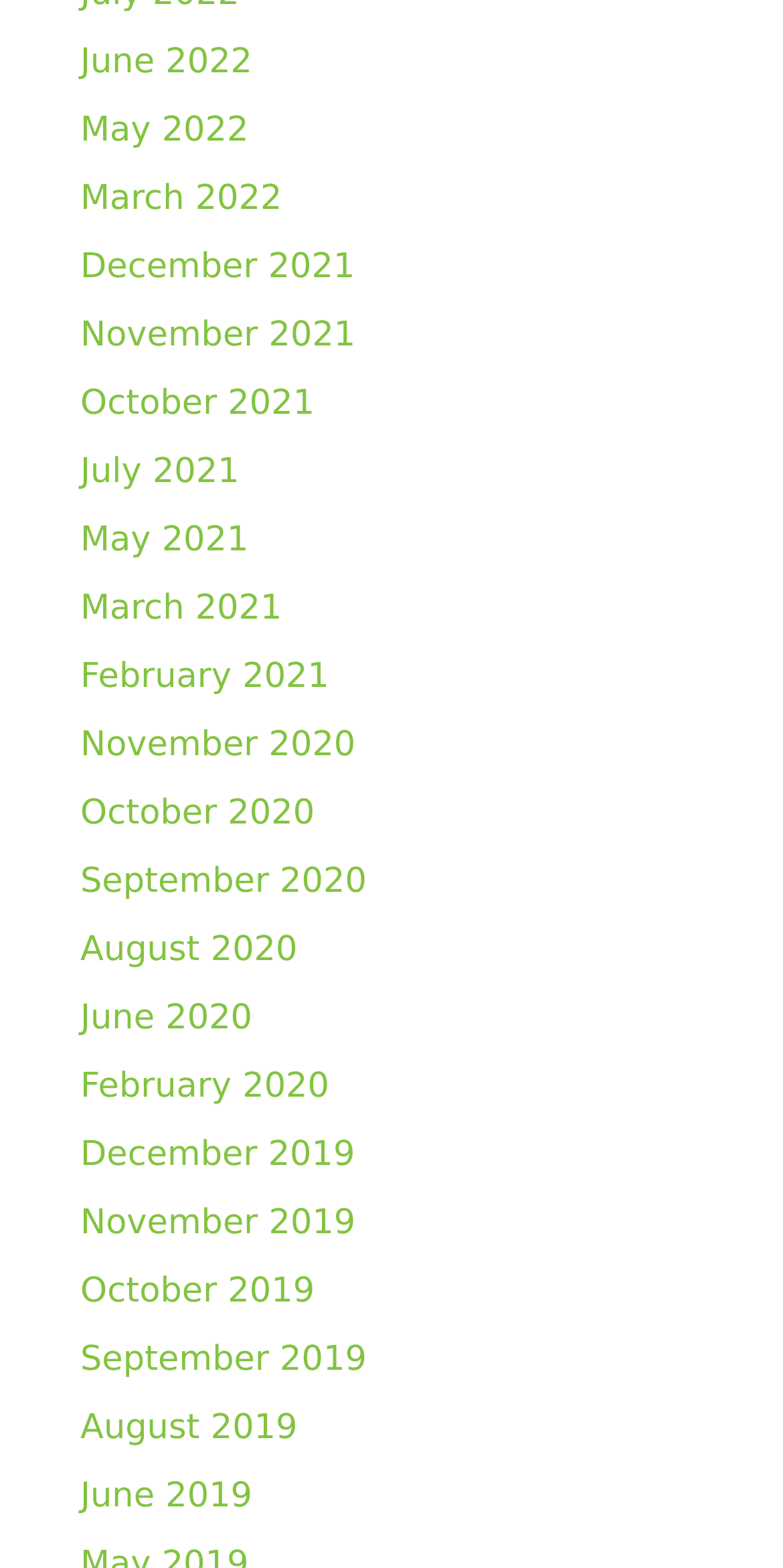Predict the bounding box coordinates of the area that should be clicked to accomplish the following instruction: "view June 2022". The bounding box coordinates should consist of four float numbers between 0 and 1, i.e., [left, top, right, bottom].

[0.103, 0.027, 0.322, 0.053]